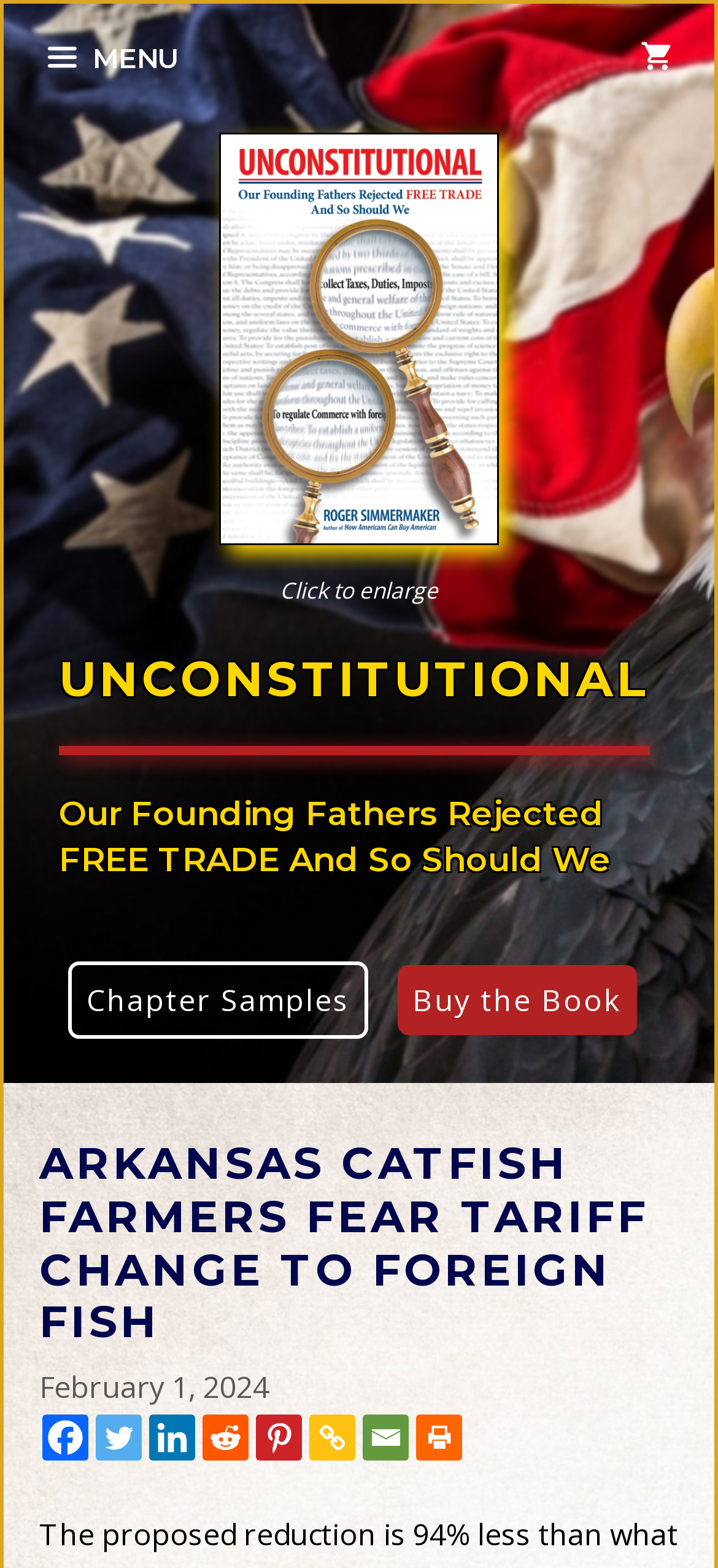Identify the bounding box coordinates of the element to click to follow this instruction: 'Click the menu button'. Ensure the coordinates are four float values between 0 and 1, provided as [left, top, right, bottom].

[0.0, 0.002, 0.831, 0.073]